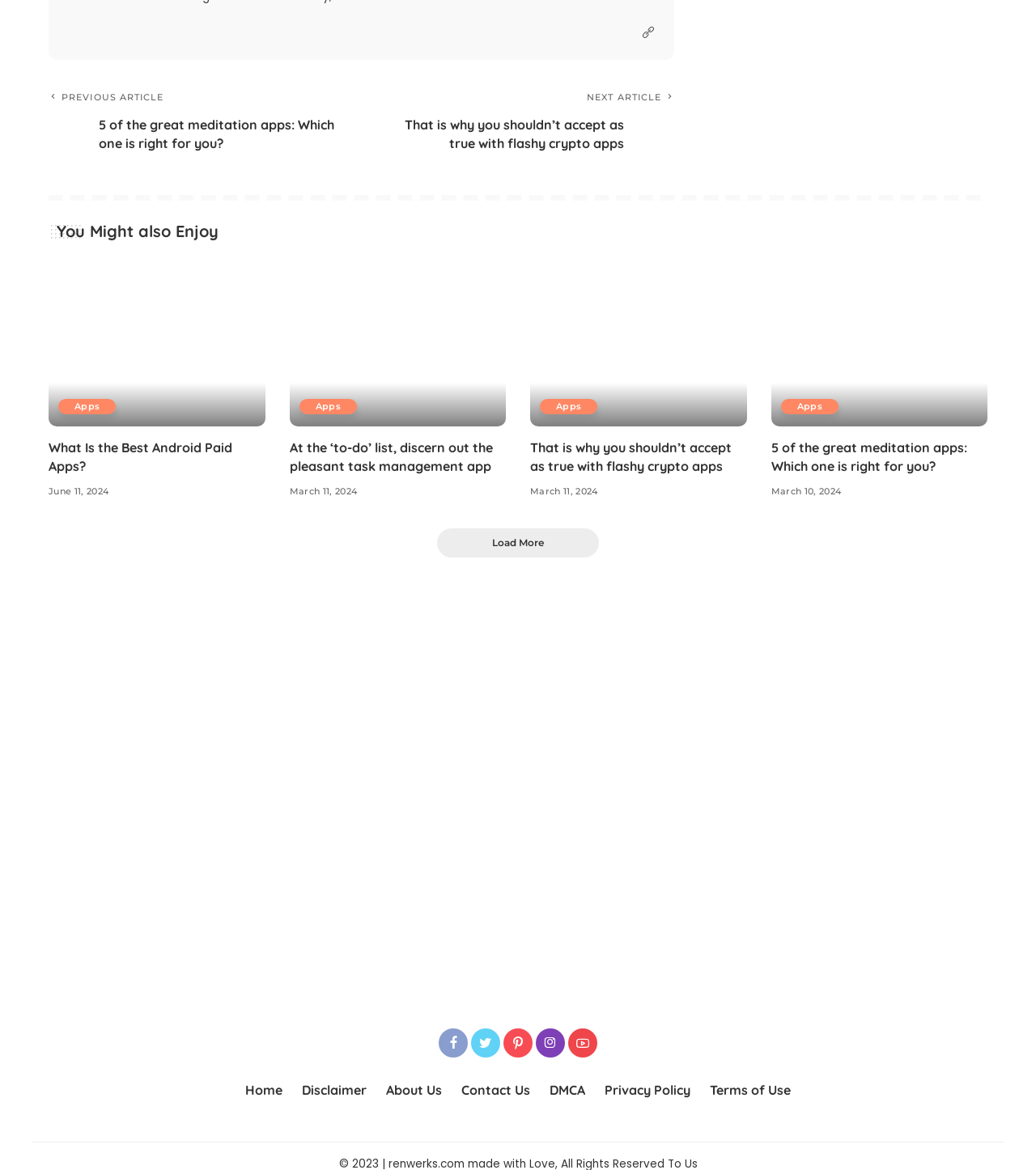Based on the element description Neighborhoods, identify the bounding box coordinates for the UI element. The coordinates should be in the format (top-left x, top-left y, bottom-right x, bottom-right y) and within the 0 to 1 range.

None